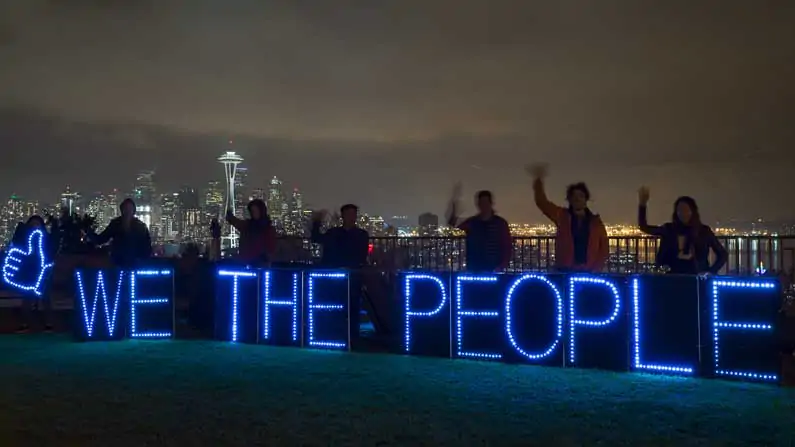Offer an in-depth caption that covers the entire scene depicted in the image.

The image features a group of individuals standing outdoors at night, backlit by a city skyline illuminated with lights. They are holding up large illuminated letters that spell "WE THE PEOPLE," symbolizing unity and civic engagement. The scene conveys a sense of camaraderie and activism, as the people wave towards the camera, creating a welcoming and hopeful atmosphere. The backdrop showcases urban architecture and possibly water, enhancing the image's vibrancy and connection to the community. This visual resonates with themes of democracy and collective voice, inviting reflection on the power of the populace in shaping society.